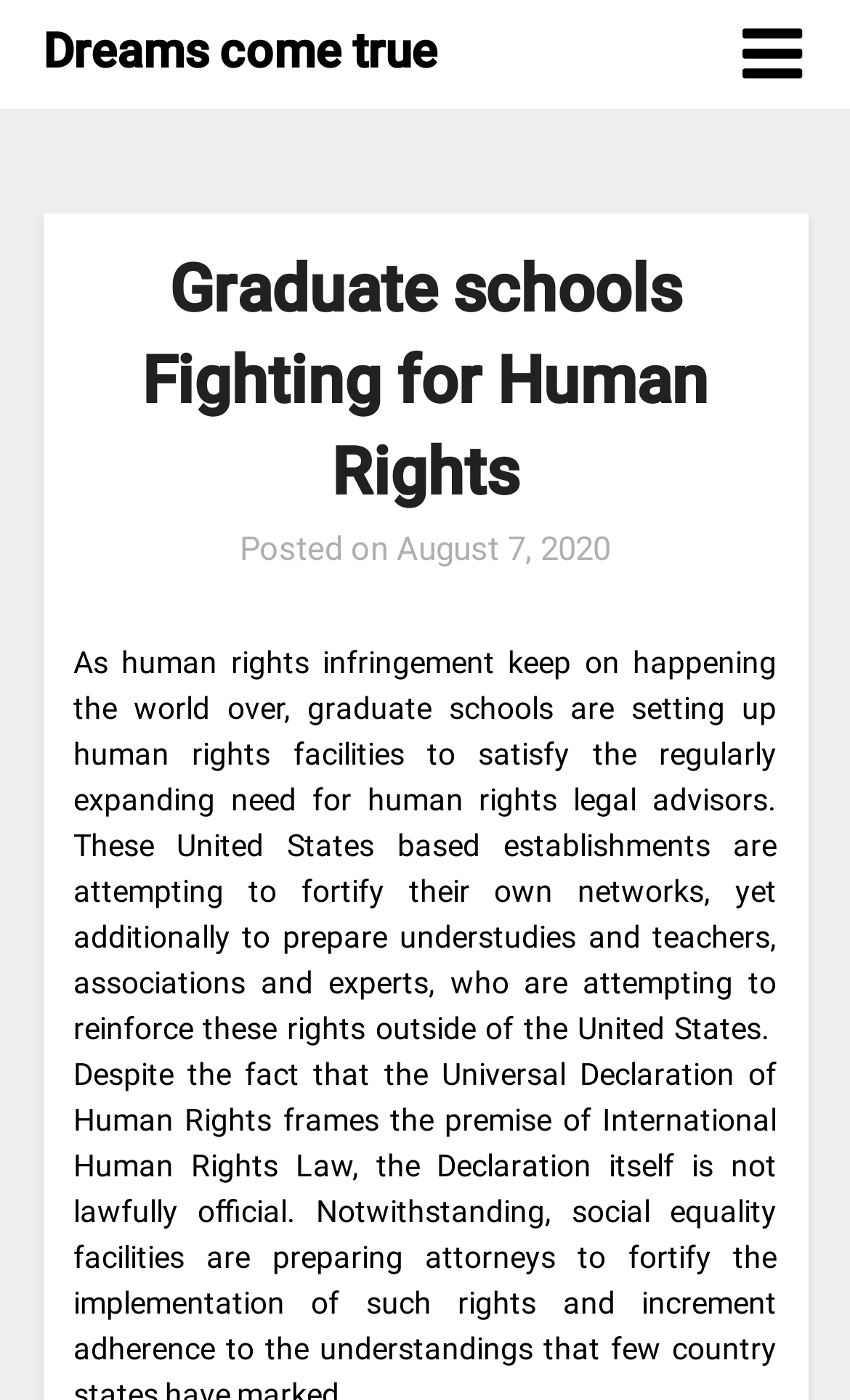What is the date of the latest article?
Use the image to answer the question with a single word or phrase.

August 7, 2020